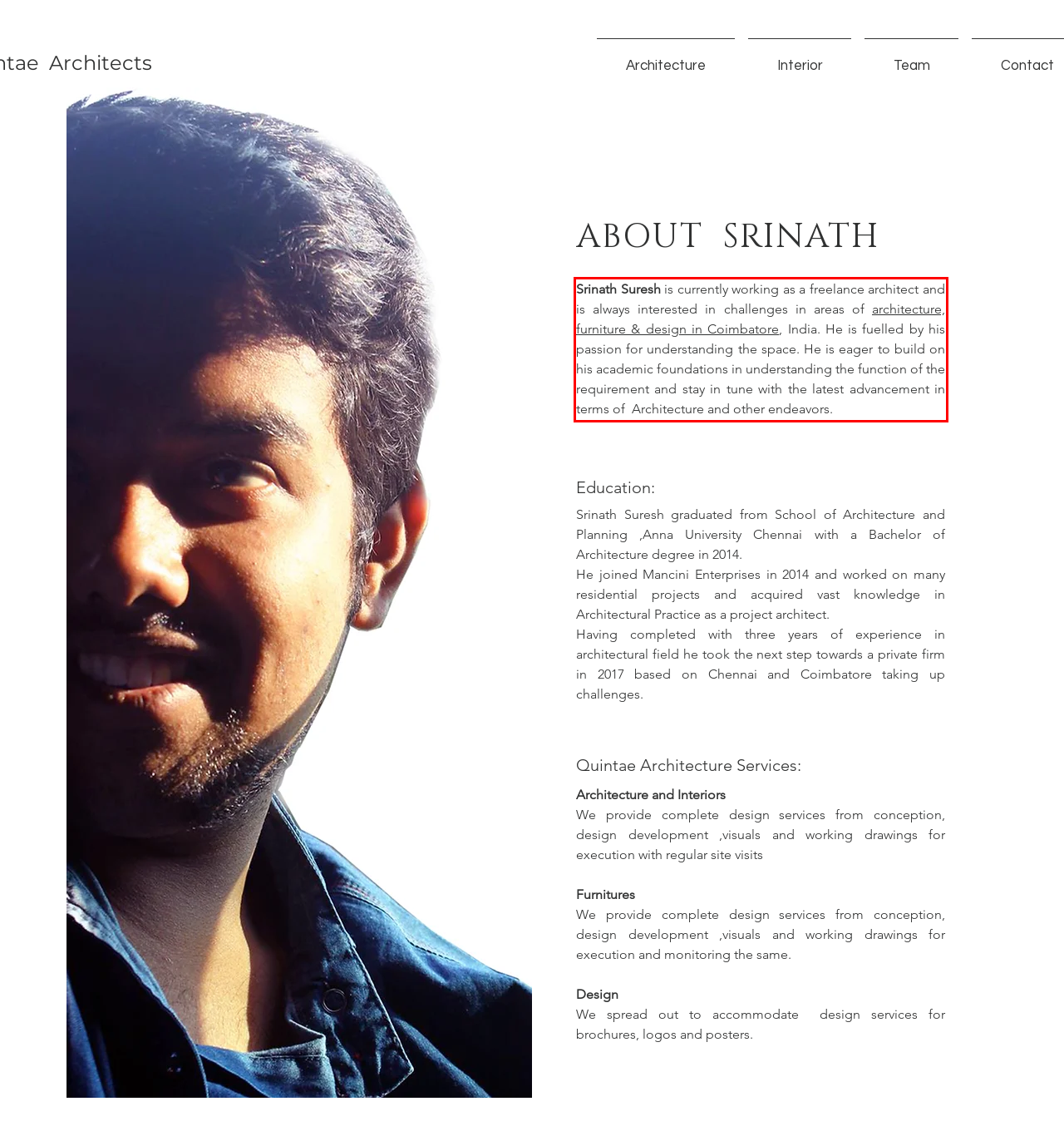Within the screenshot of a webpage, identify the red bounding box and perform OCR to capture the text content it contains.

Srinath Suresh is currently working as a freelance architect and is always interested in challenges in areas of architecture, furniture & design in Coimbatore, India. He is fuelled by his passion for understanding the space. He is eager to build on his academic foundations in understanding the function of the requirement and stay in tune with the latest advancement in terms of Architecture and other endeavors.